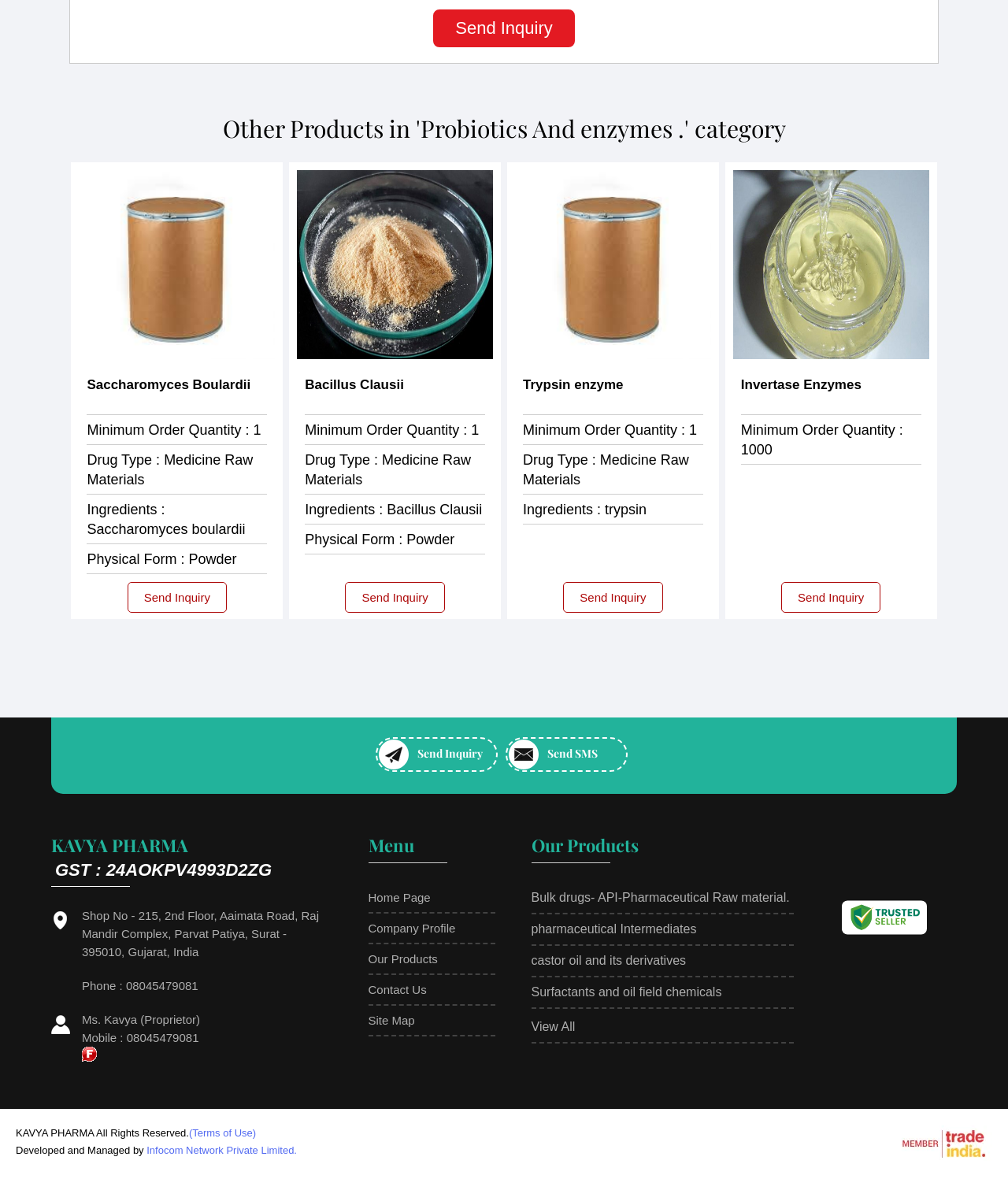Given the element description, predict the bounding box coordinates in the format (top-left x, top-left y, bottom-right x, bottom-right y). Make sure all values are between 0 and 1. Here is the element description: Infocom Network Private Limited.

[0.145, 0.971, 0.295, 0.981]